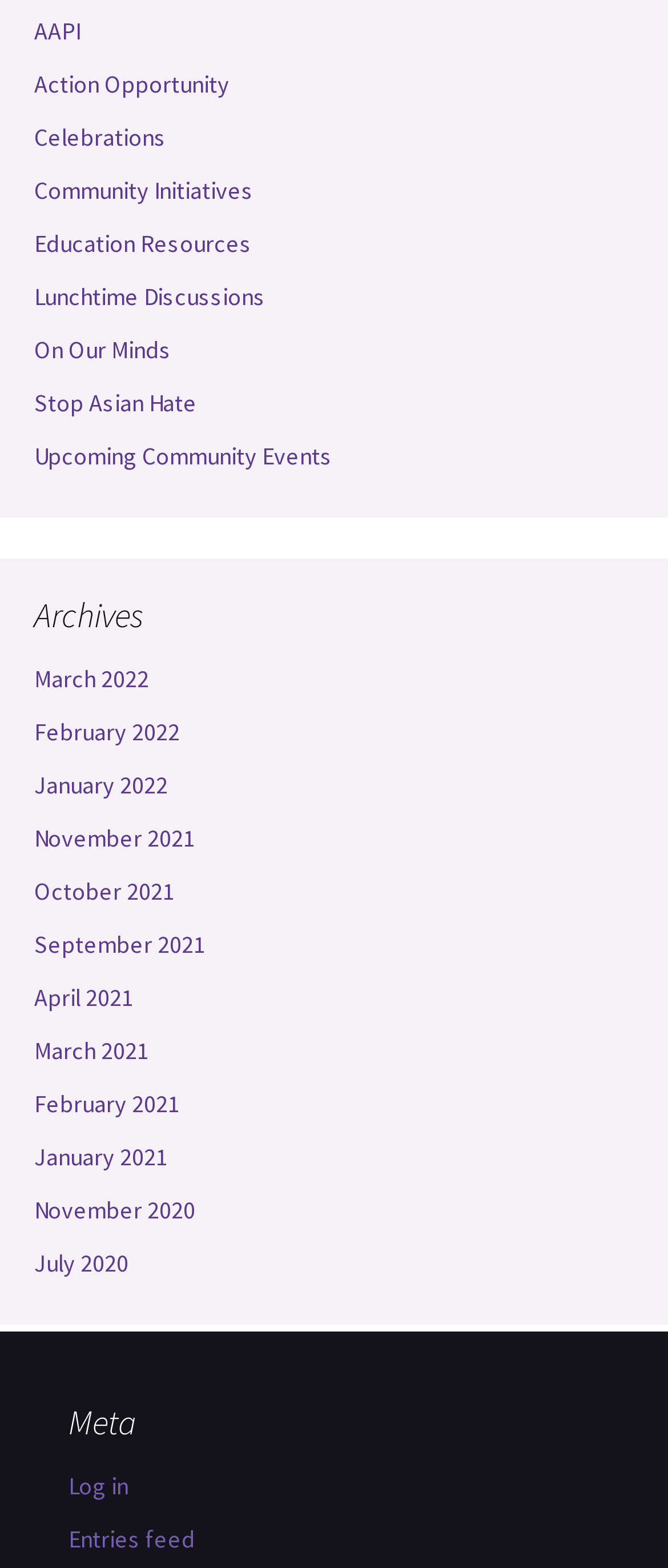Answer this question using a single word or a brief phrase:
How many archive months are listed?

14